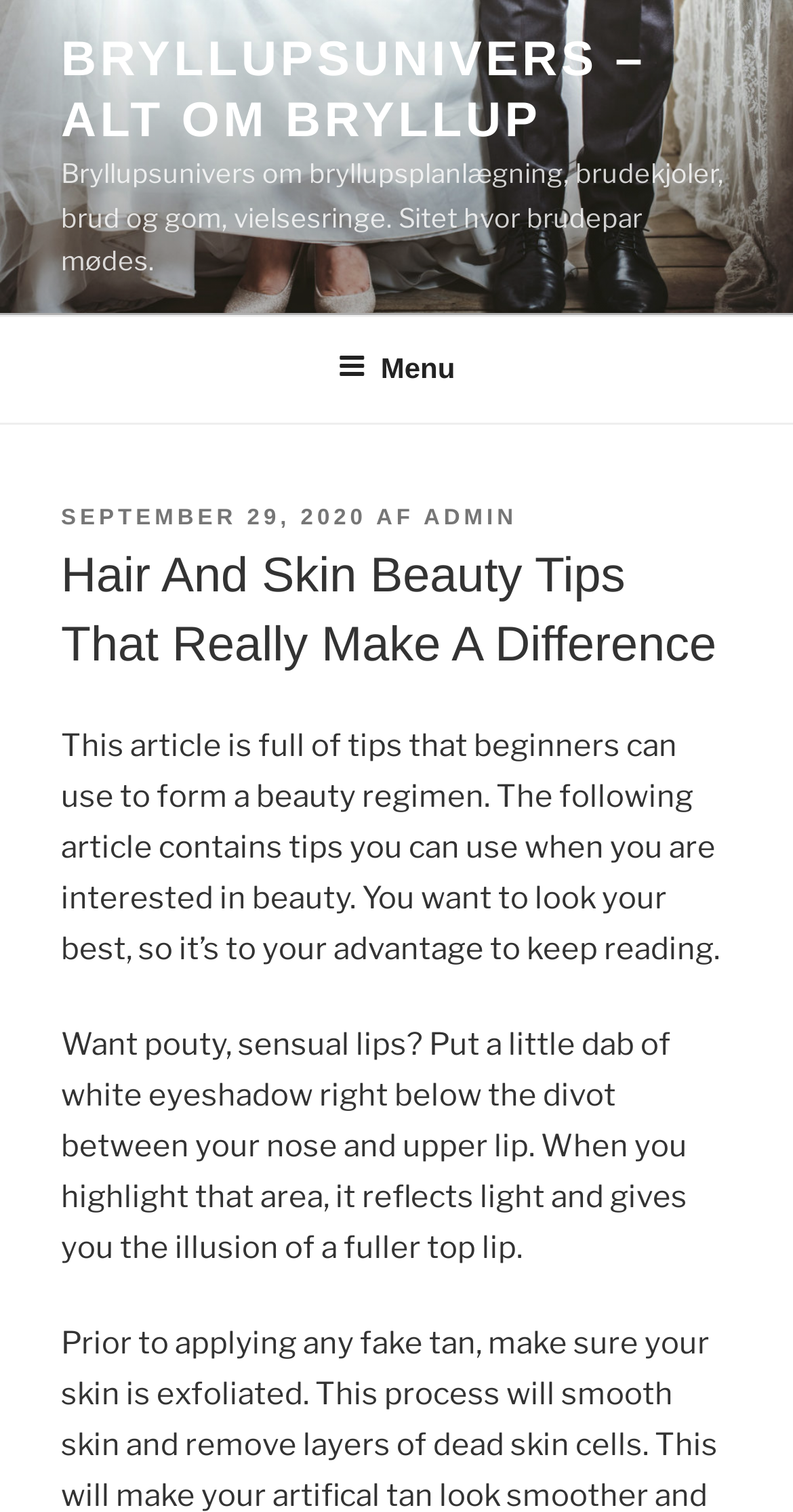Determine the bounding box coordinates in the format (top-left x, top-left y, bottom-right x, bottom-right y). Ensure all values are floating point numbers between 0 and 1. Identify the bounding box of the UI element described by: Living Room

None